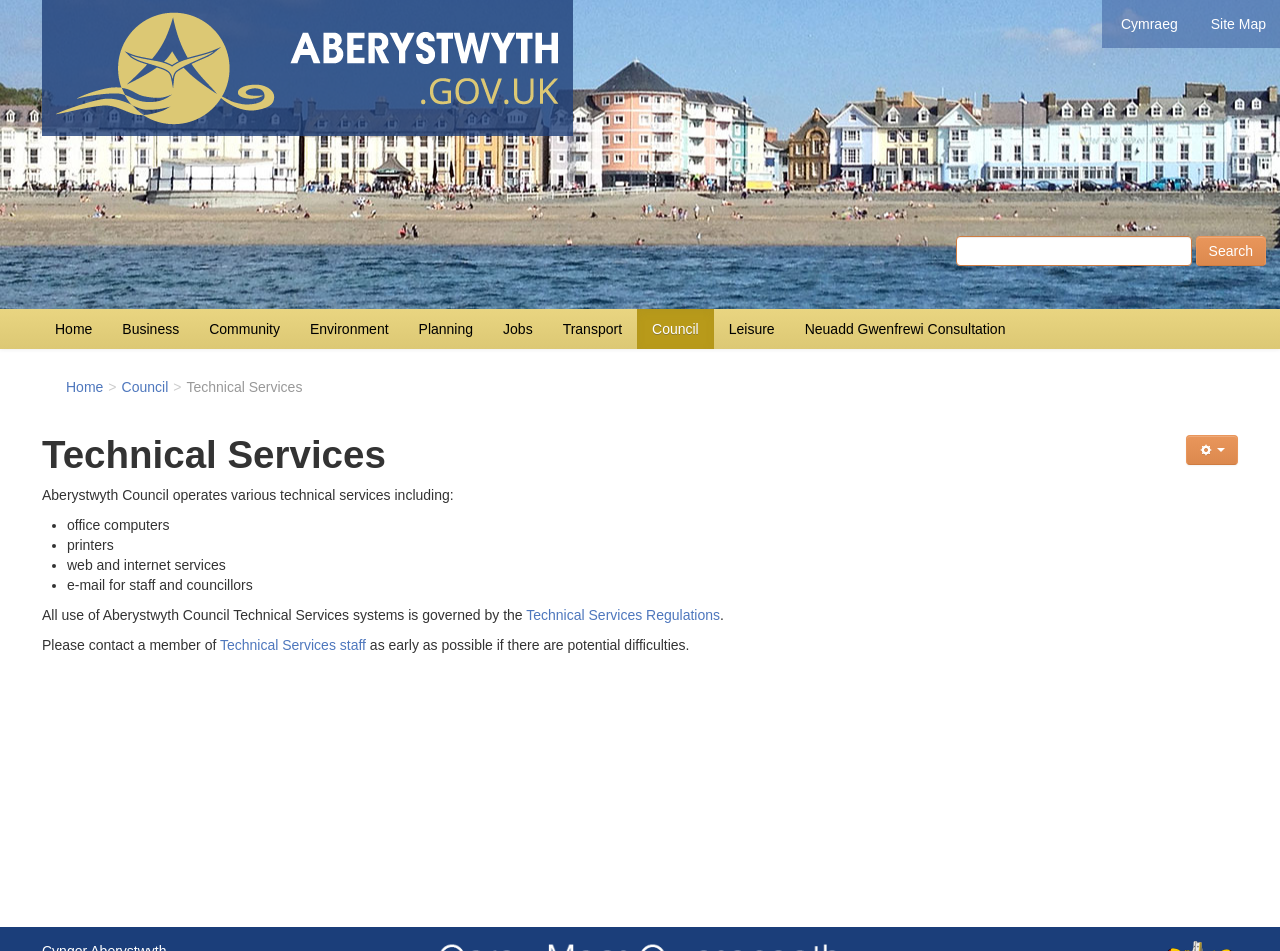With reference to the screenshot, provide a detailed response to the question below:
What is the regulation governing the use of Technical Services systems?

The regulation governing the use of Technical Services systems can be found in the sentence that starts with 'All use of Aberystwyth Council Technical Services systems is governed by the', which links to the Technical Services Regulations.